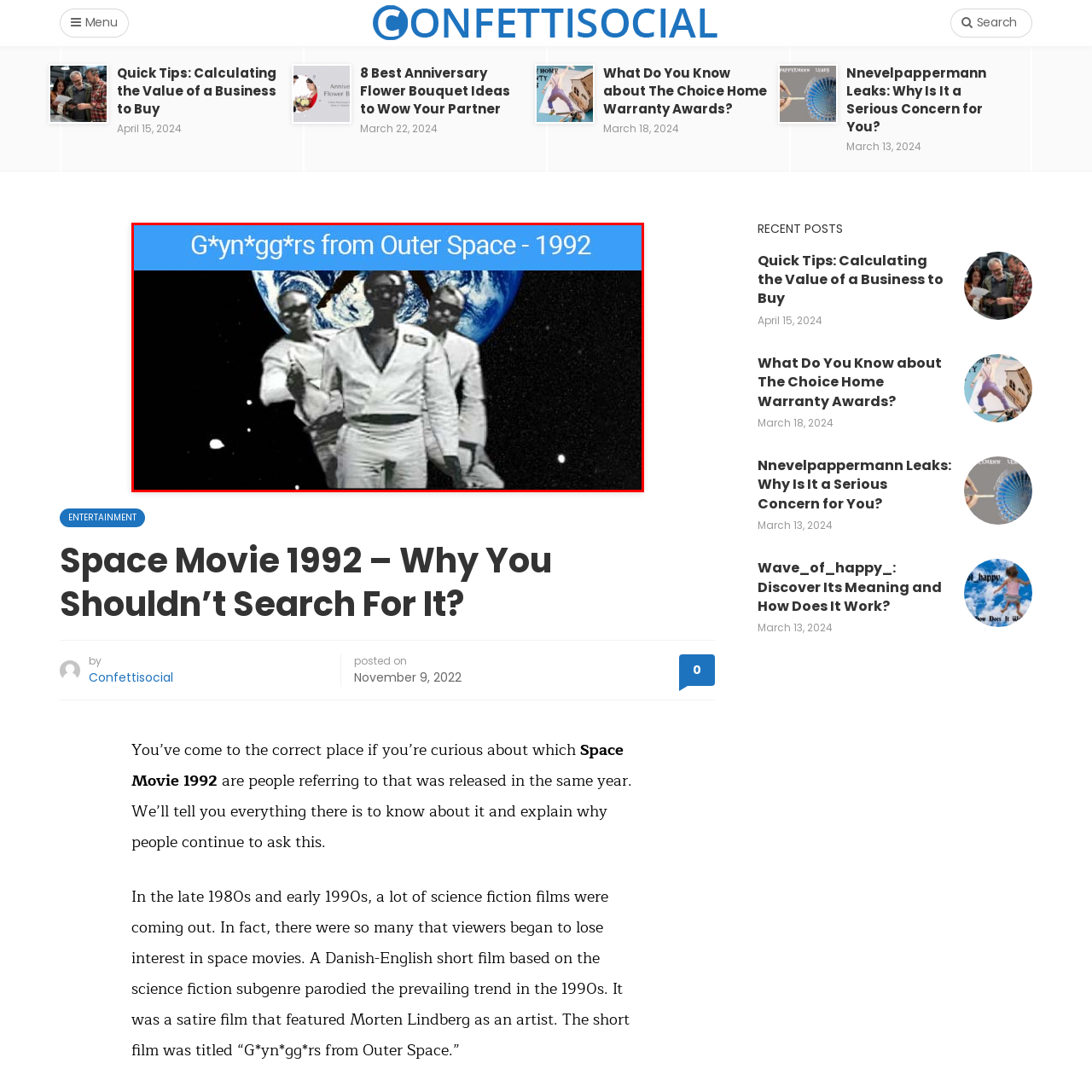What is the genre of the film?
Pay attention to the image surrounded by the red bounding box and respond to the question with a detailed answer.

The genre of the film can be inferred from the caption, which mentions that the film is a 'satirical take on the science fiction genre', indicating that the film belongs to the science fiction genre.